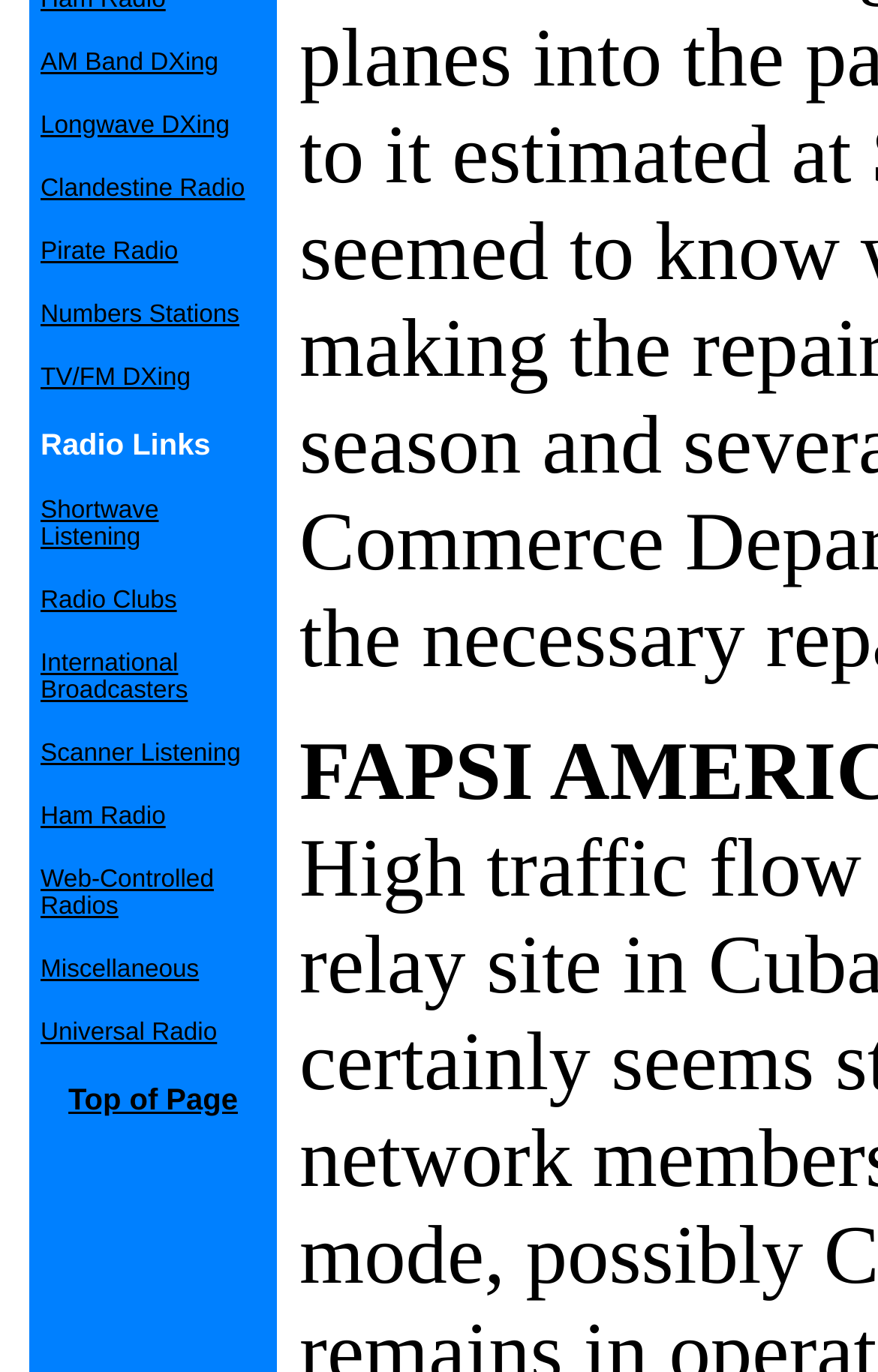How many links are there under 'Radio Links'?
Answer the question with a detailed and thorough explanation.

Starting from the 'Radio Links' static text element, I counted the number of link elements below it. There are 13 links in total, including 'Shortwave Listening', 'Radio Clubs', and 'Miscellaneous'.